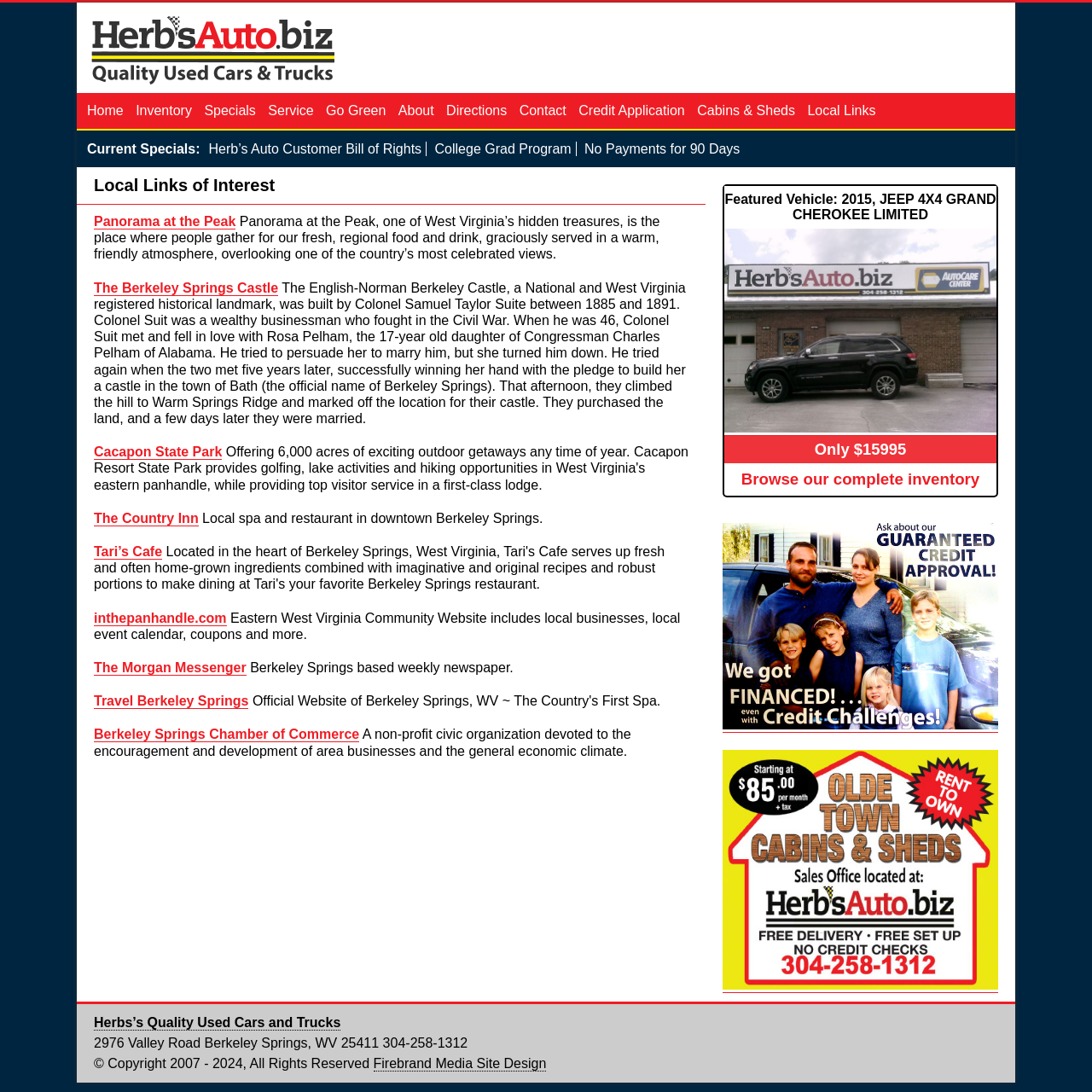What is the name of the castle mentioned on the page?
Based on the image, please offer an in-depth response to the question.

I found the answer by looking at the section that says 'Local Links of Interest' and then found the link to 'The Berkeley Springs Castle', which is described as a 'National and West Virginia registered historical landmark'.